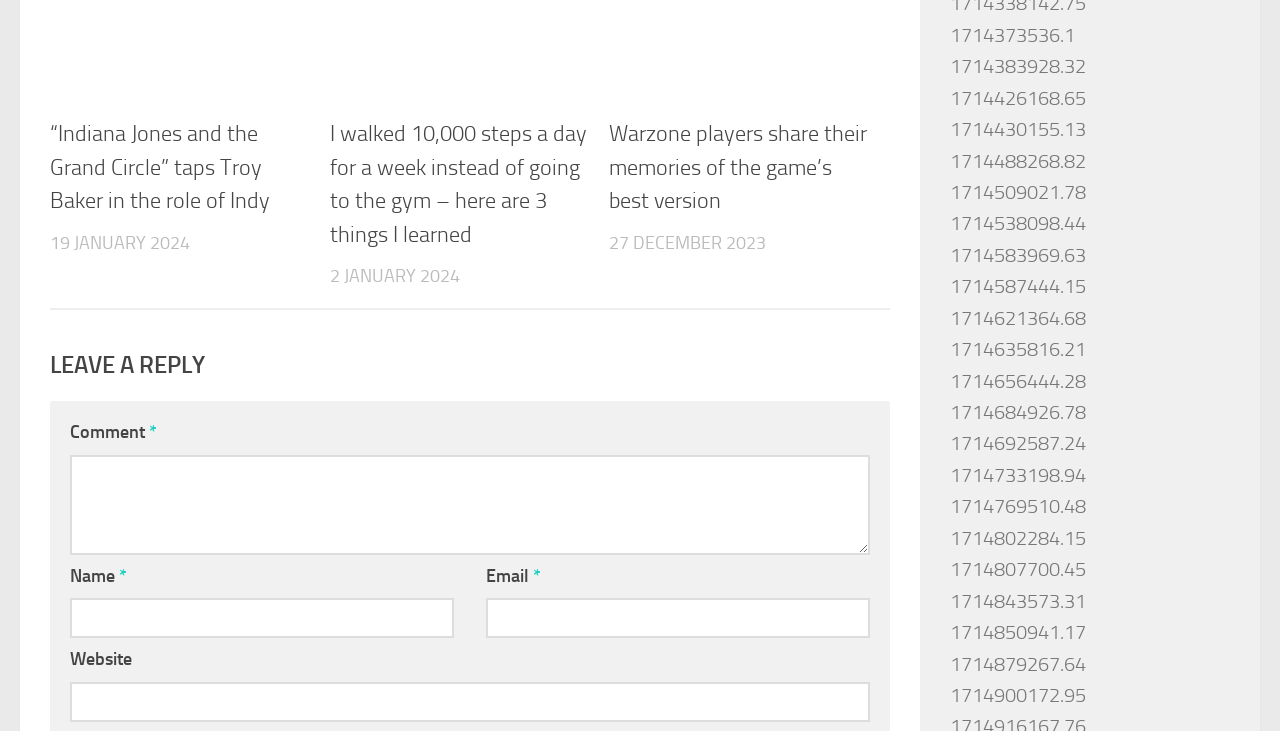Find the bounding box of the web element that fits this description: "1714635816.21".

[0.742, 0.463, 0.848, 0.494]